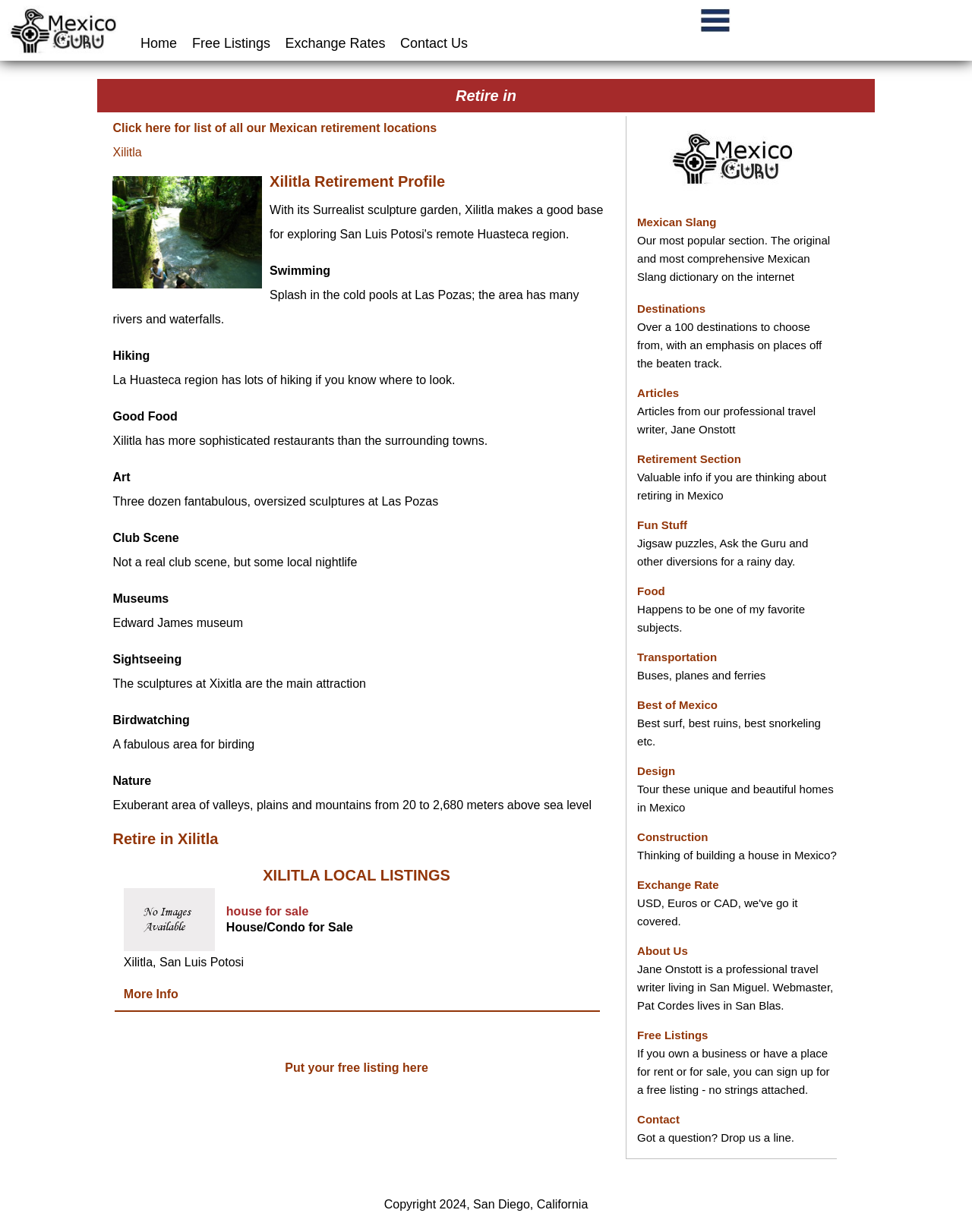Determine the bounding box coordinates of the clickable element necessary to fulfill the instruction: "Click on Home". Provide the coordinates as four float numbers within the 0 to 1 range, i.e., [left, top, right, bottom].

[0.133, 0.029, 0.186, 0.041]